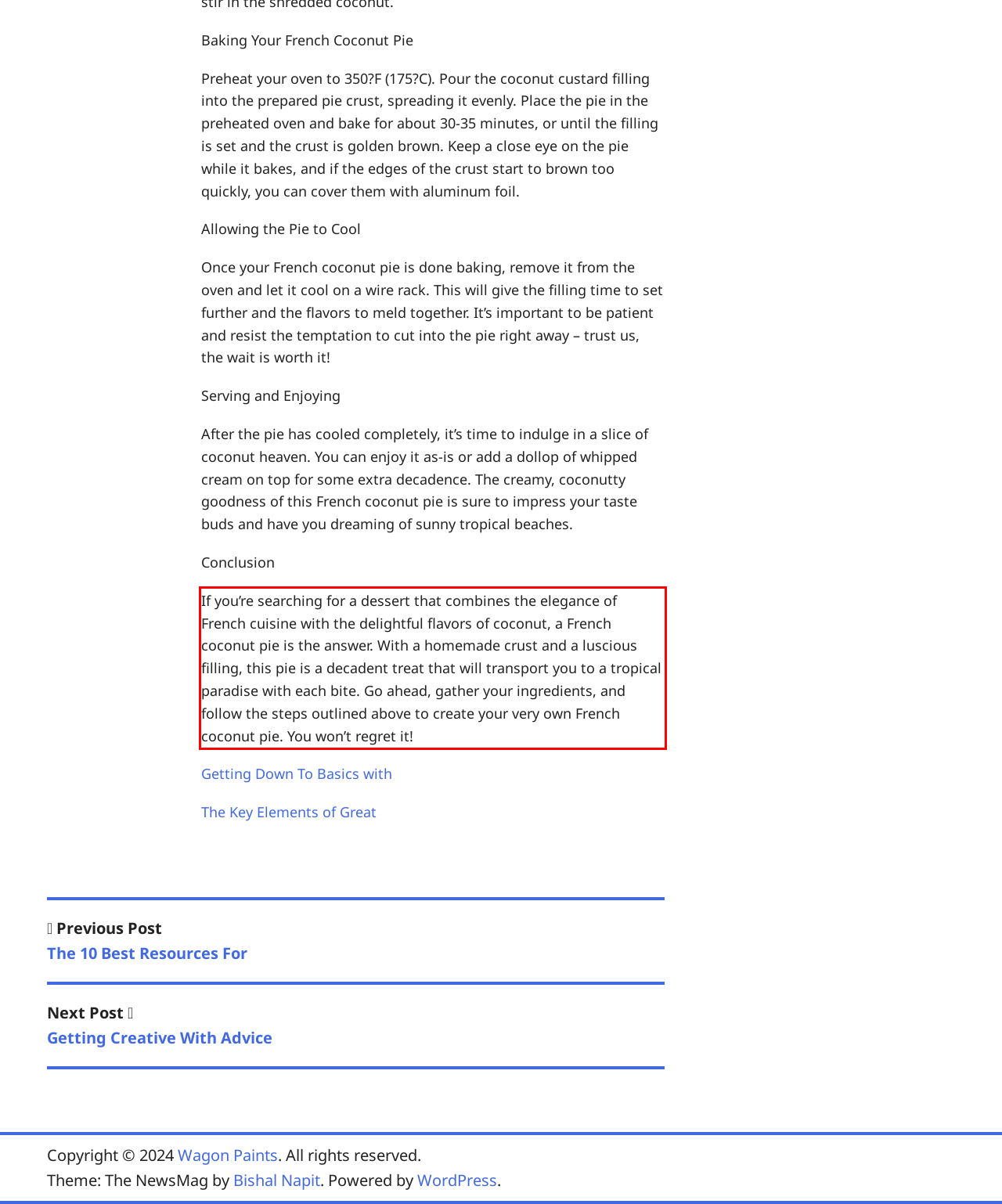You are given a webpage screenshot with a red bounding box around a UI element. Extract and generate the text inside this red bounding box.

If you’re searching for a dessert that combines the elegance of French cuisine with the delightful flavors of coconut, a French coconut pie is the answer. With a homemade crust and a luscious filling, this pie is a decadent treat that will transport you to a tropical paradise with each bite. Go ahead, gather your ingredients, and follow the steps outlined above to create your very own French coconut pie. You won’t regret it!